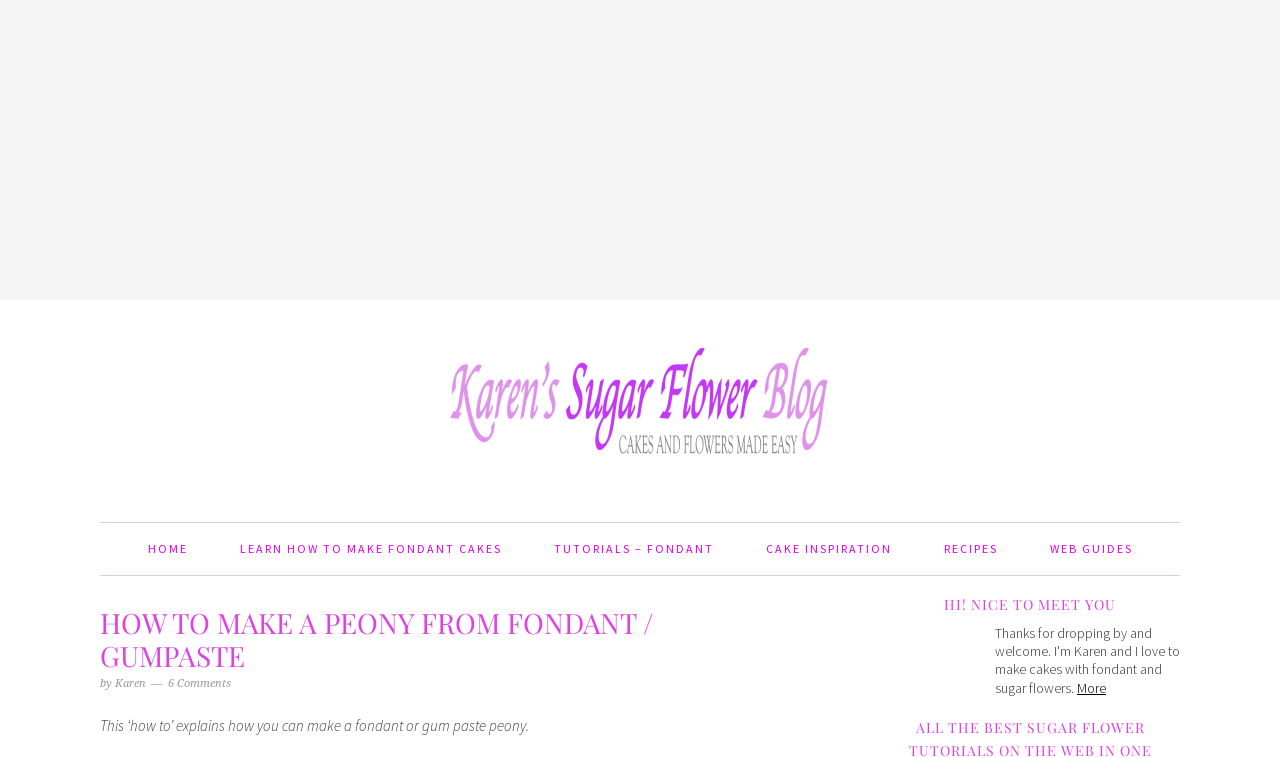From the element description Karen's Sugar Flower Blog, predict the bounding box coordinates of the UI element. The coordinates must be specified in the format (top-left x, top-left y, bottom-right x, bottom-right y) and should be within the 0 to 1 range.

[0.078, 0.422, 0.922, 0.639]